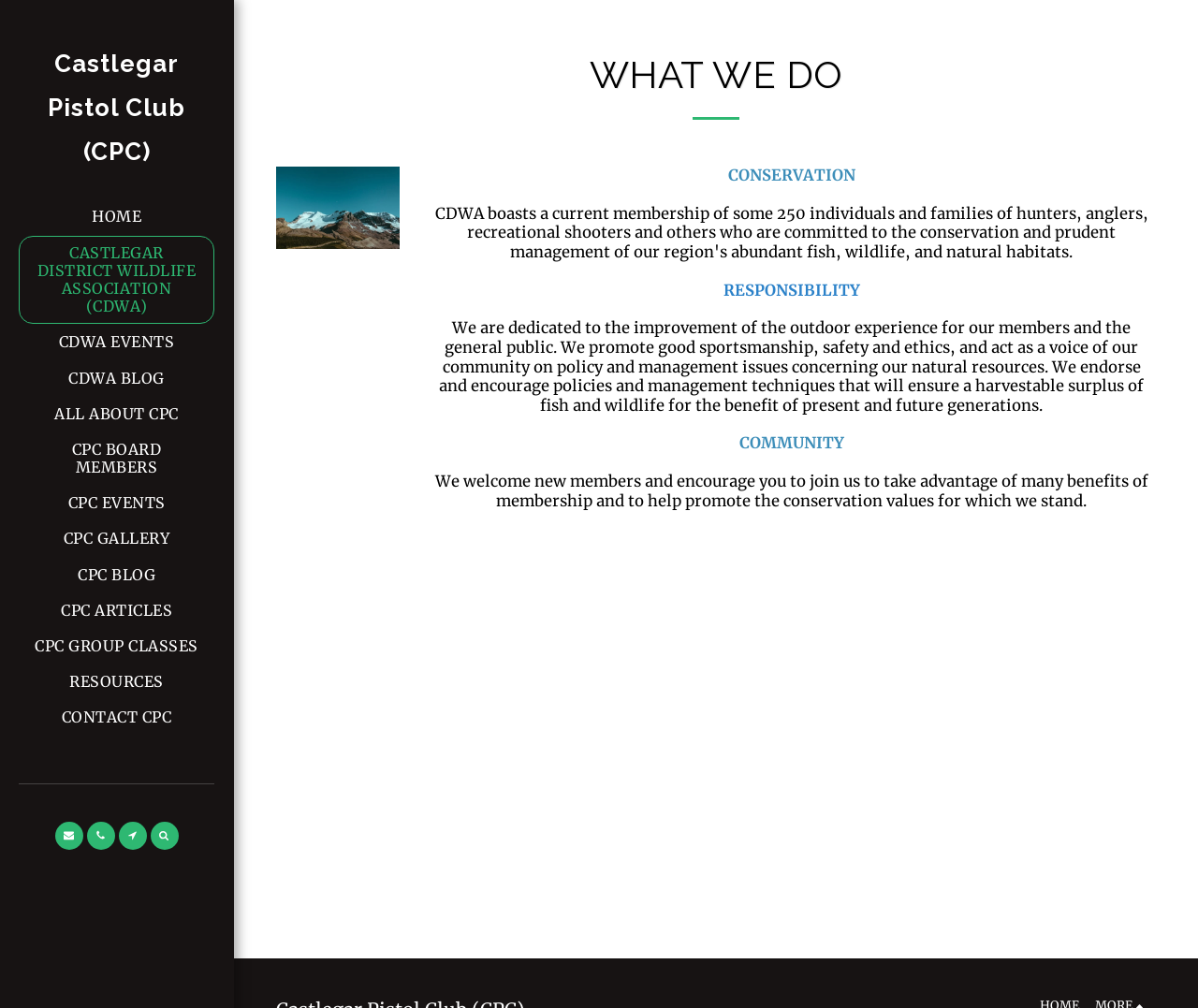Please locate the bounding box coordinates of the element that should be clicked to achieve the given instruction: "go to home page".

[0.064, 0.198, 0.13, 0.233]